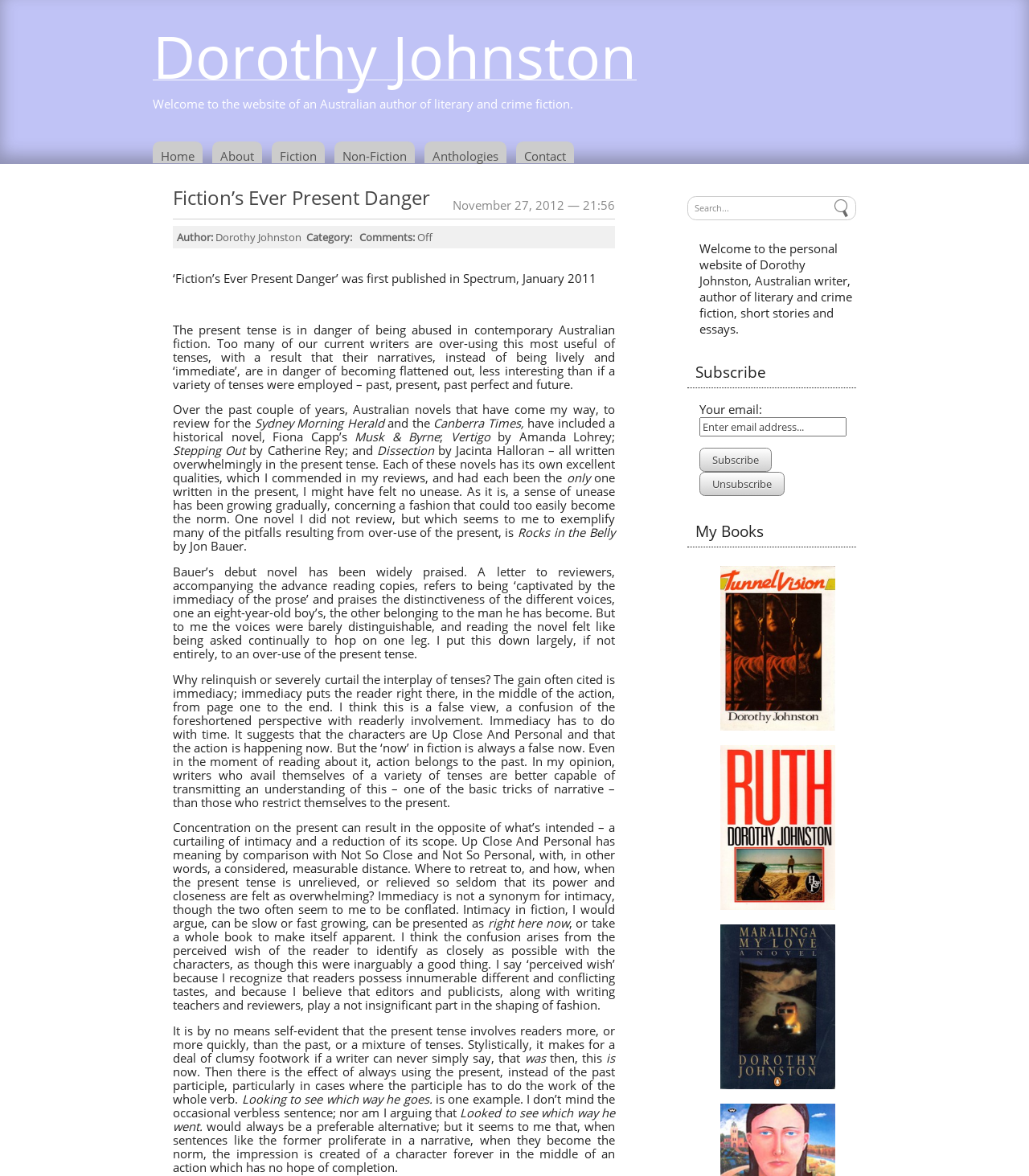Show me the bounding box coordinates of the clickable region to achieve the task as per the instruction: "Read the article 'Fiction’s Ever Present Danger'".

[0.168, 0.157, 0.418, 0.179]